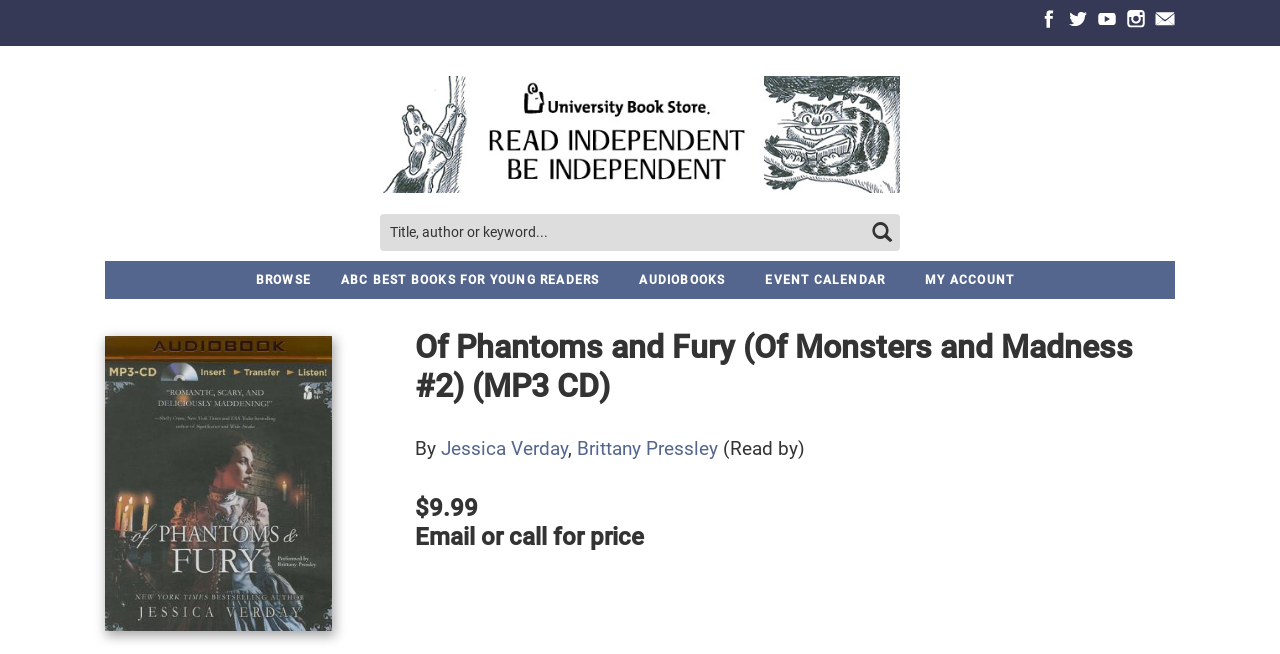Locate the bounding box coordinates of the element that should be clicked to fulfill the instruction: "Search for a book".

[0.297, 0.328, 0.703, 0.384]